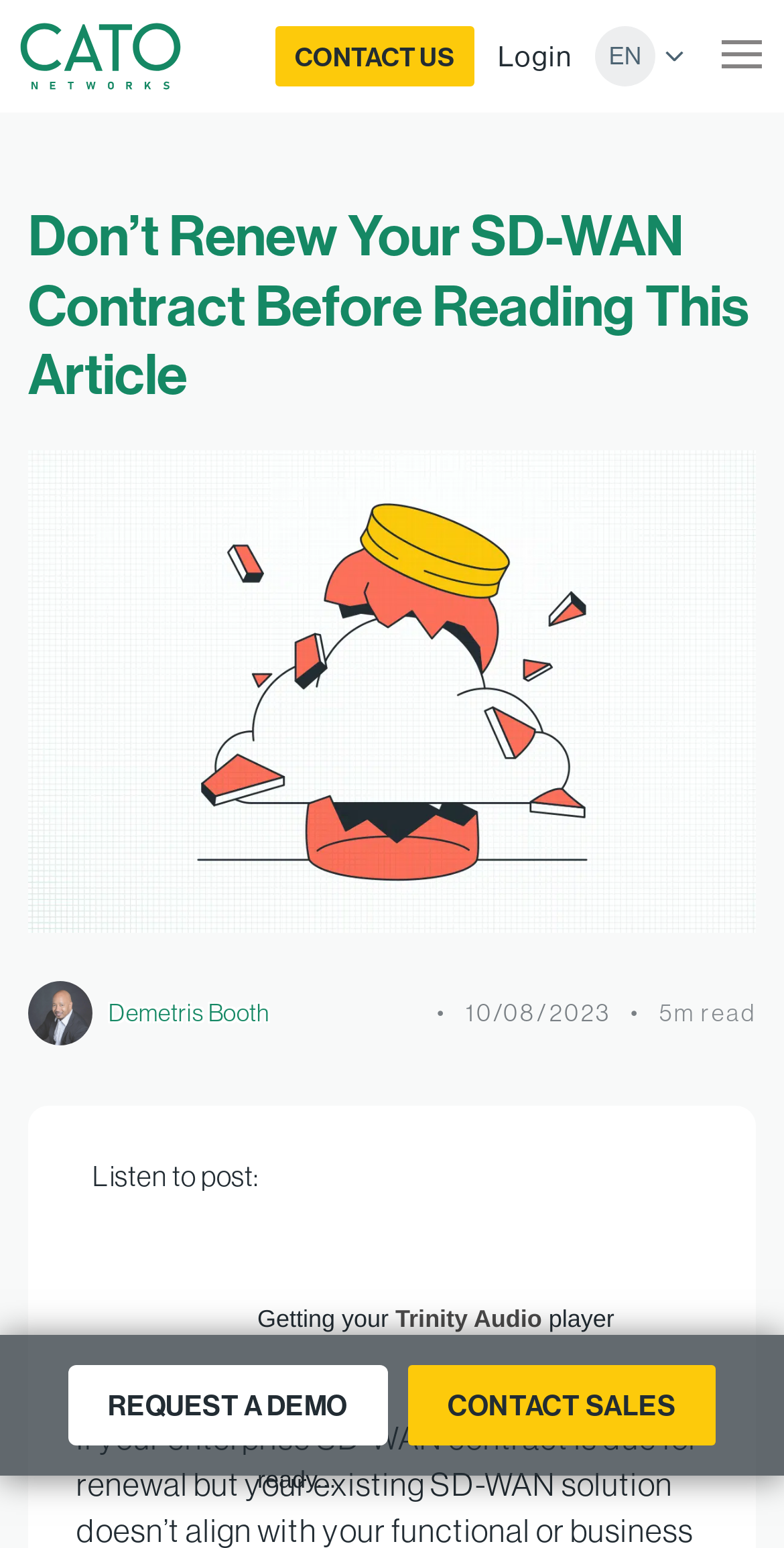Determine the bounding box of the UI element mentioned here: "Blog". The coordinates must be in the format [left, top, right, bottom] with values ranging from 0 to 1.

None